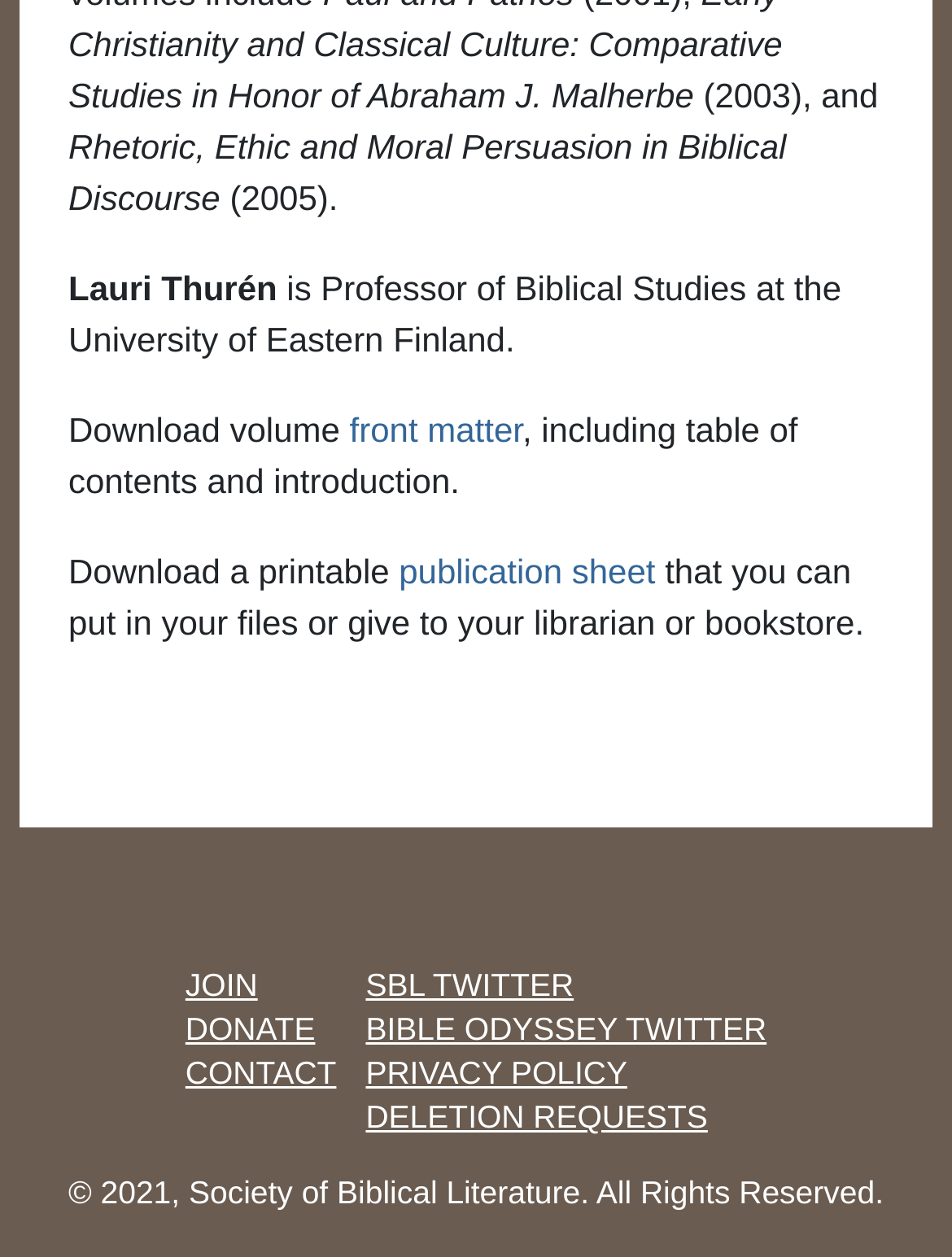What is the copyright year of the webpage?
Look at the webpage screenshot and answer the question with a detailed explanation.

The copyright year can be found in the last StaticText element, which has the text '© 2021, Society of Biblical Literature. All Rights Reserved'.